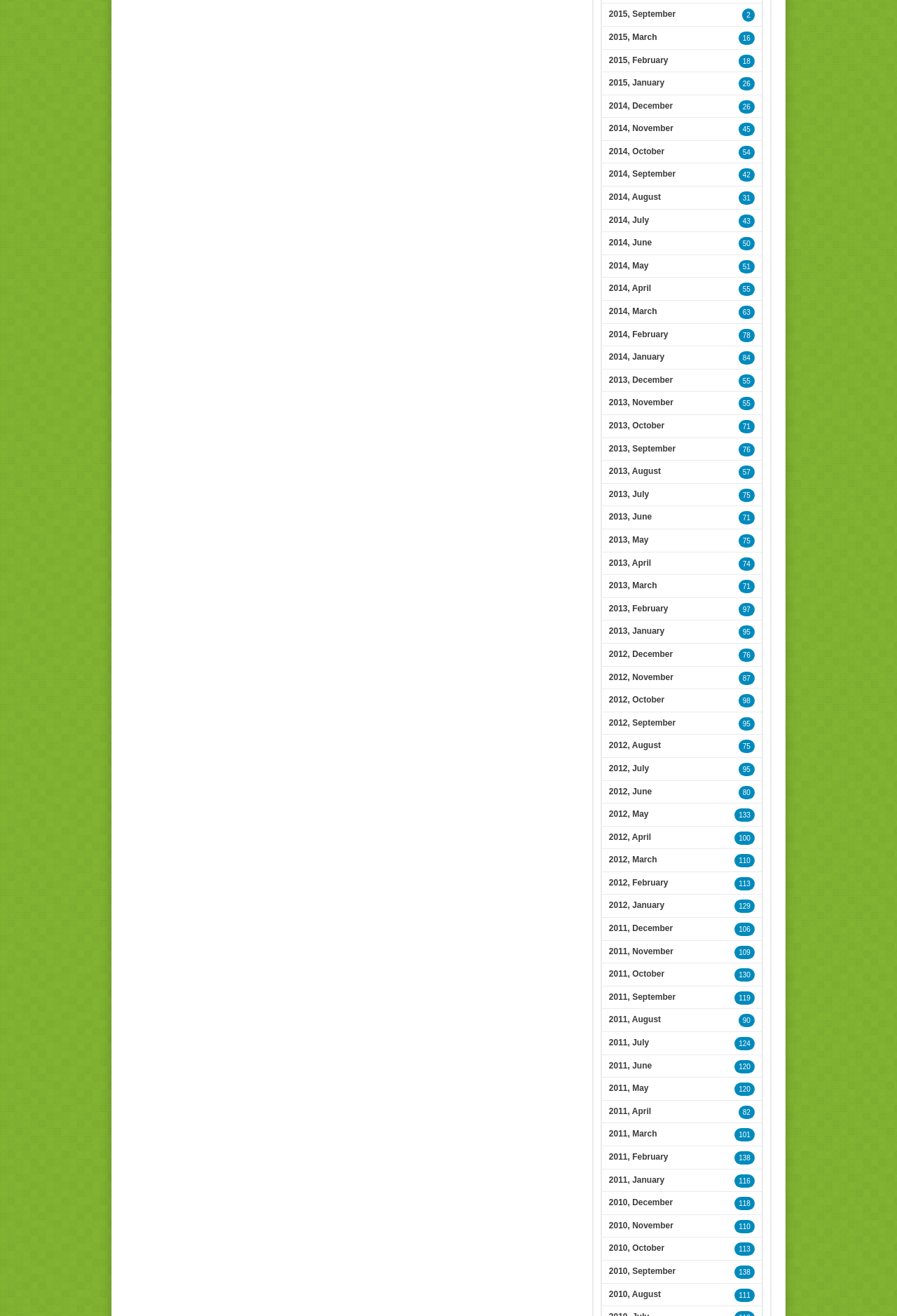Find the bounding box coordinates of the element I should click to carry out the following instruction: "View 2013, January".

[0.672, 0.264, 0.748, 0.28]